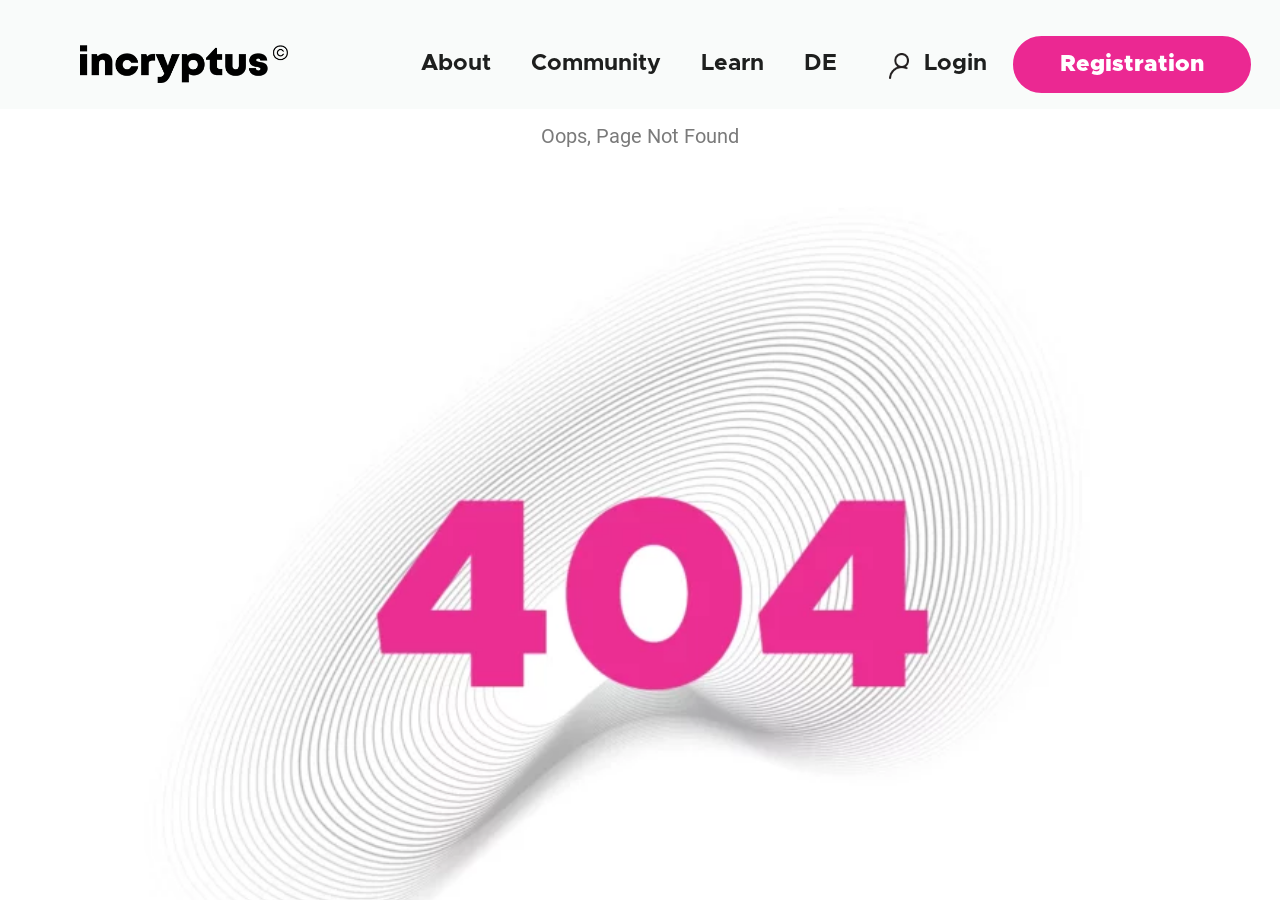What is the purpose of the button on the right?
Please provide a comprehensive answer based on the information in the image.

The button on the right side of the page is labeled 'Registration', suggesting that it allows users to sign up or register for something.